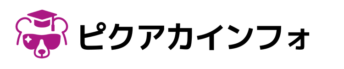Answer the following query concisely with a single word or phrase:
What is the text displayed alongside the bear?

ピクアカインフォ